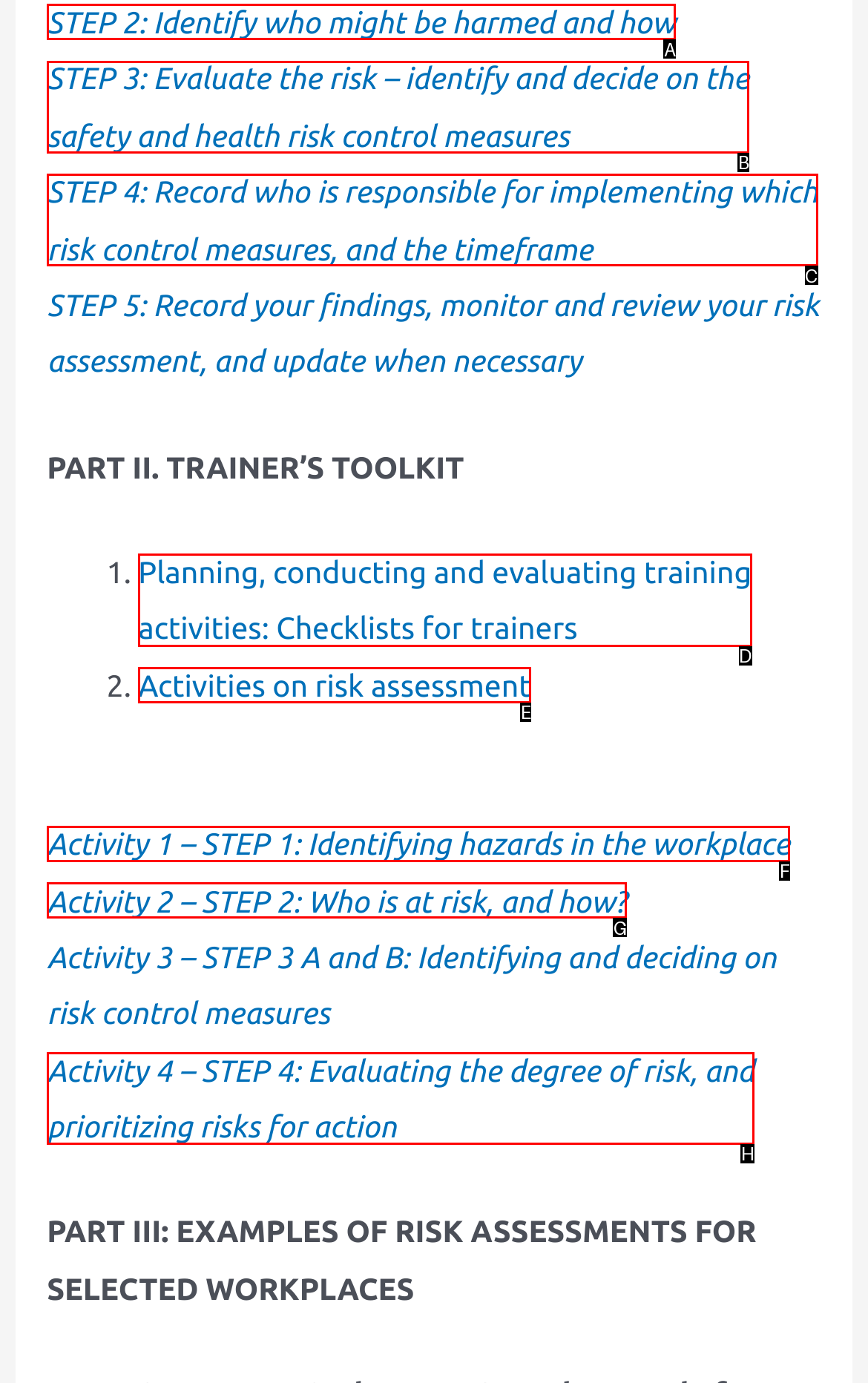Identify the HTML element that corresponds to the description: Activities on risk assessment Provide the letter of the correct option directly.

E